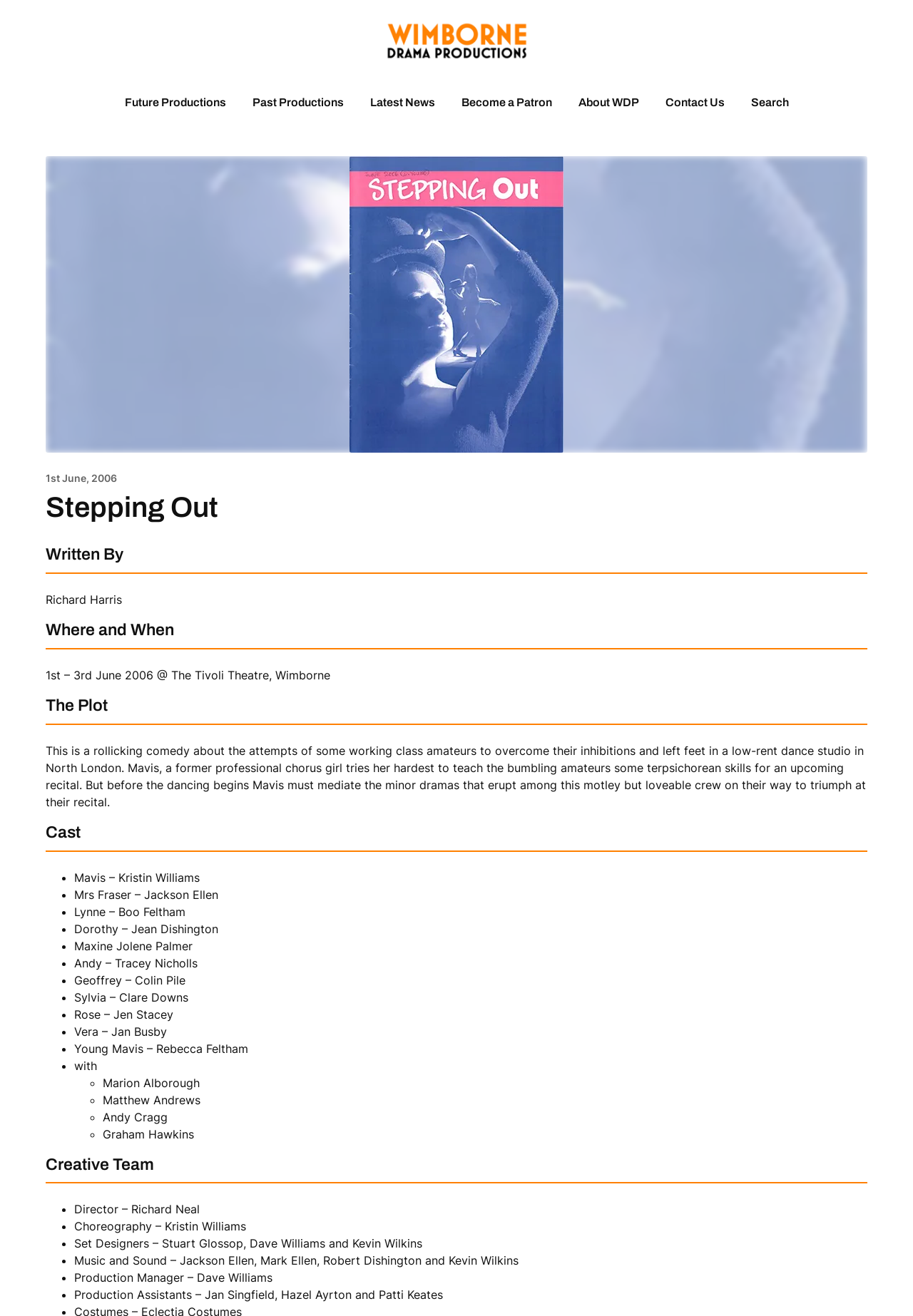Provide a one-word or short-phrase answer to the question:
Who was the director of the play?

Richard Neal